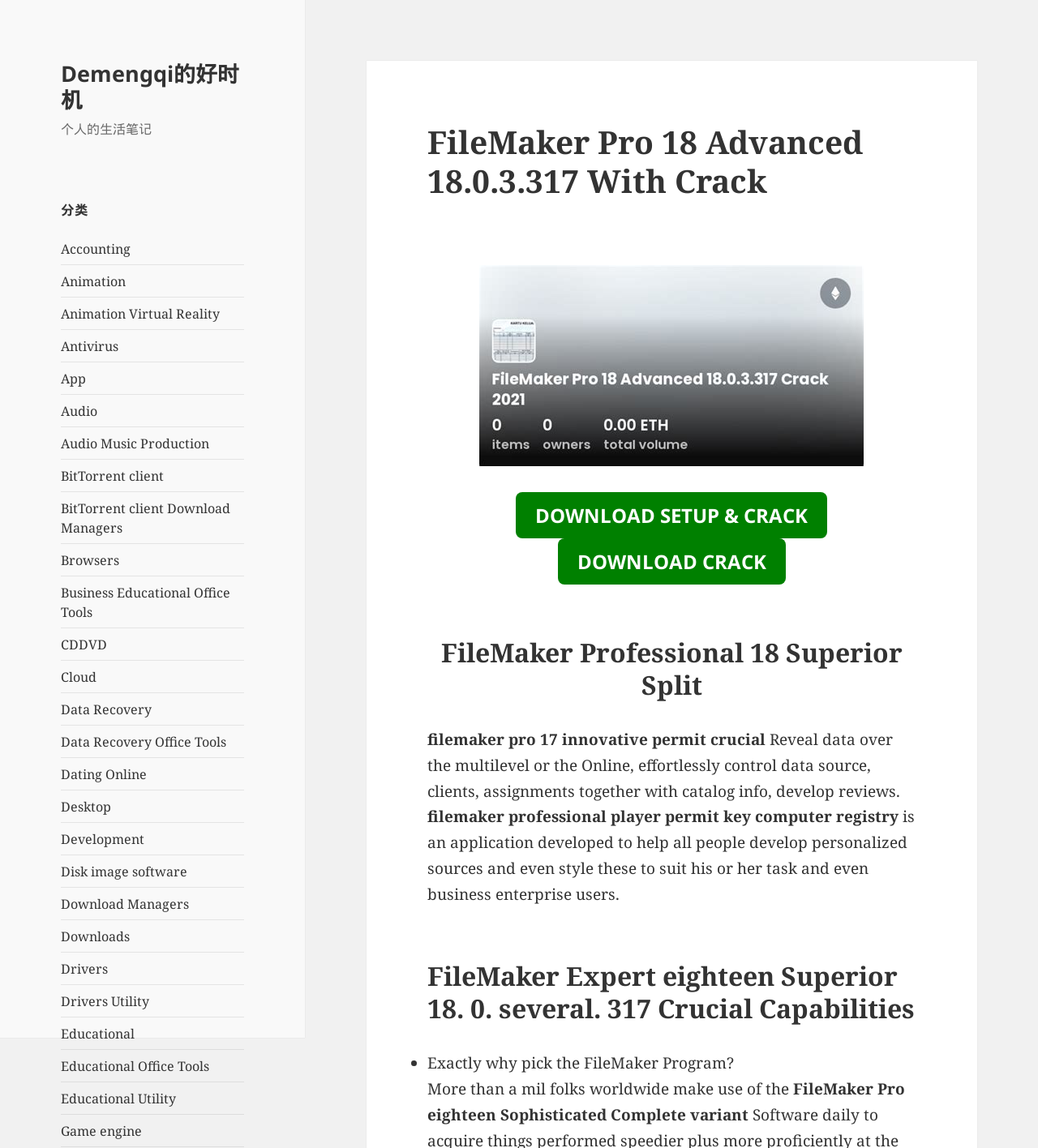Determine the bounding box coordinates of the clickable element to complete this instruction: "Click on the 'FileMaker Pro 18 Advanced 18.0.3.317 With Crack' link". Provide the coordinates in the format of four float numbers between 0 and 1, [left, top, right, bottom].

[0.412, 0.231, 0.882, 0.406]